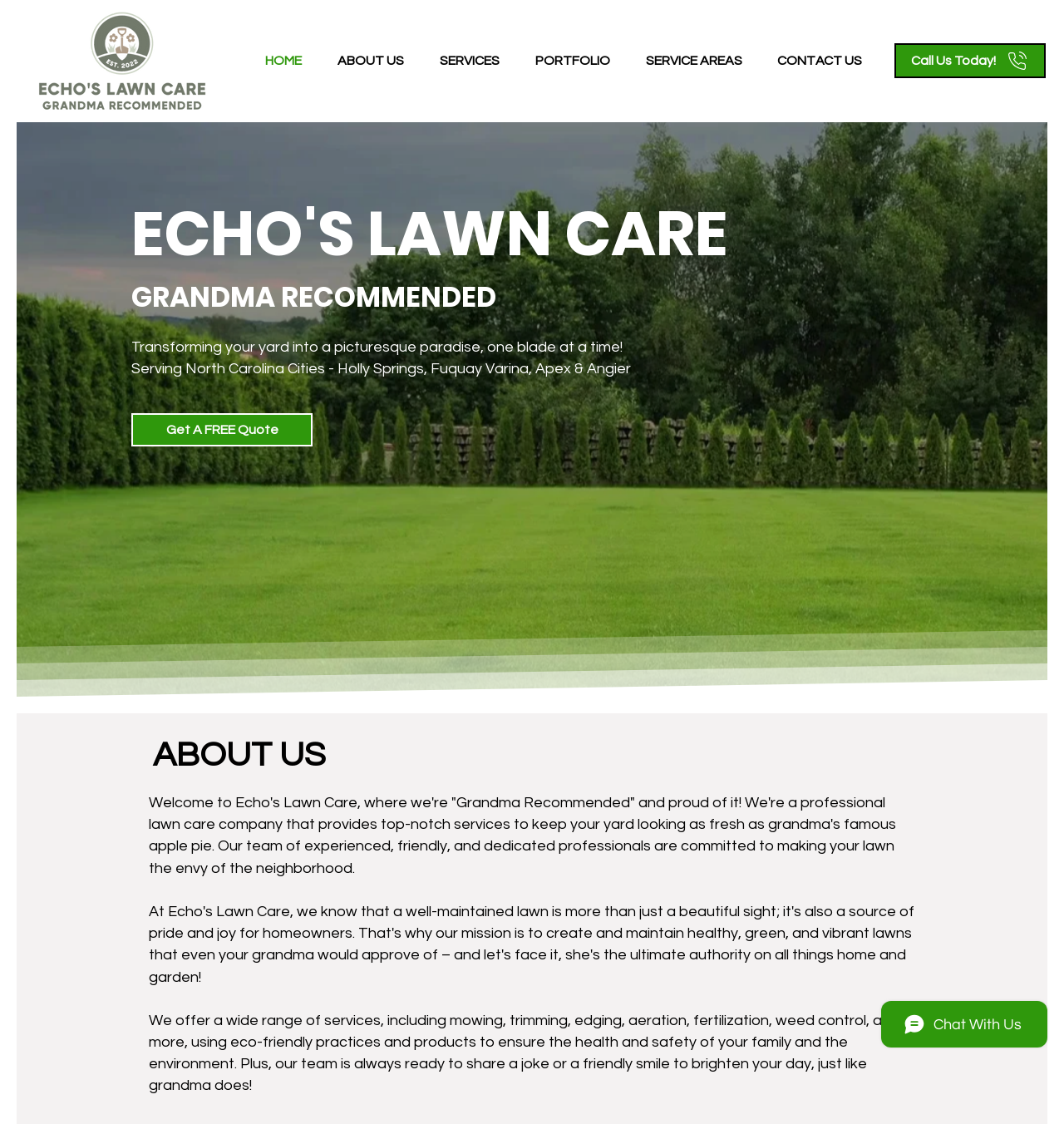Identify and provide the title of the webpage.

ECHO'S LAWN CARE